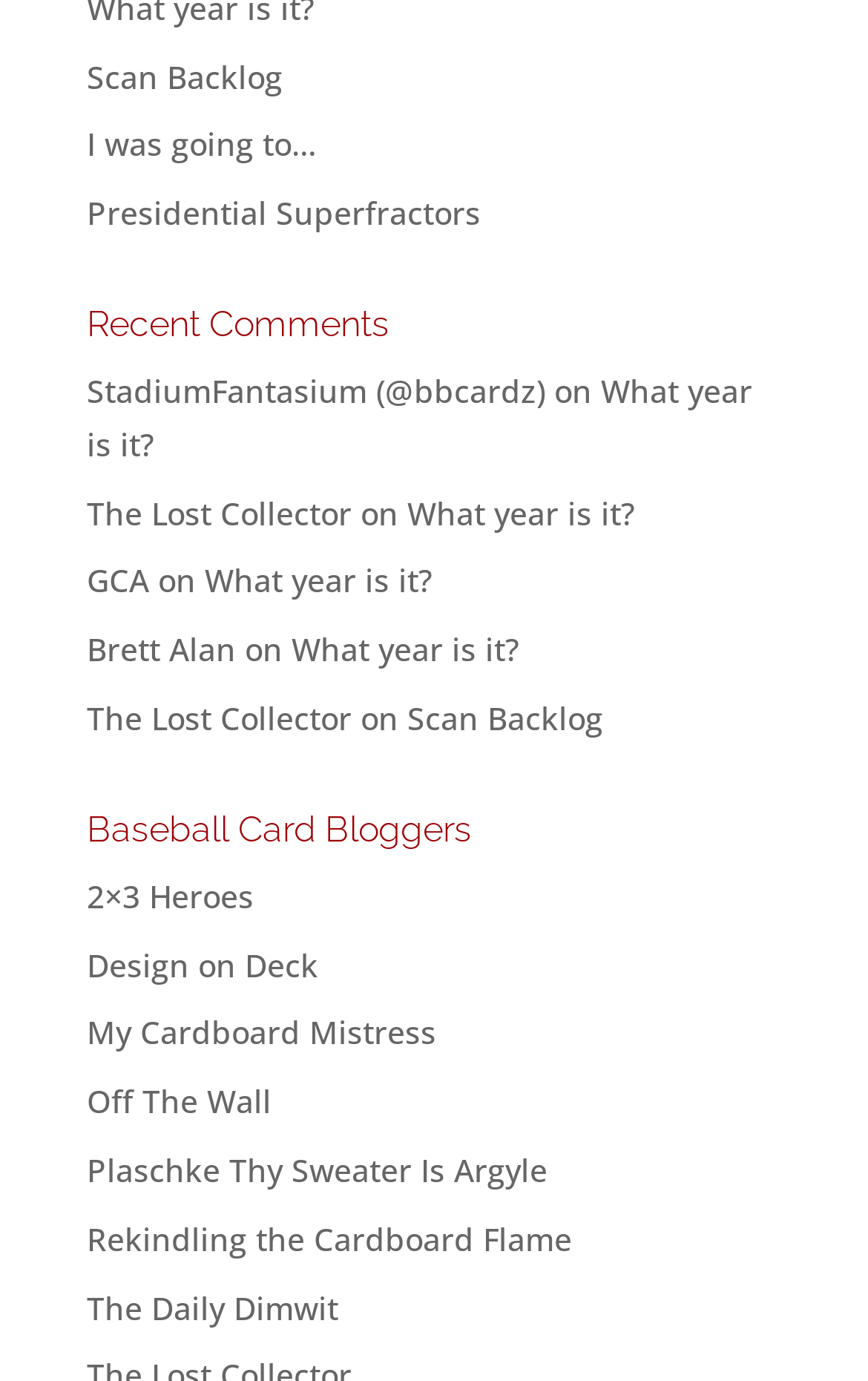Please indicate the bounding box coordinates of the element's region to be clicked to achieve the instruction: "Check the Baseball Card Bloggers section". Provide the coordinates as four float numbers between 0 and 1, i.e., [left, top, right, bottom].

[0.1, 0.588, 0.9, 0.63]